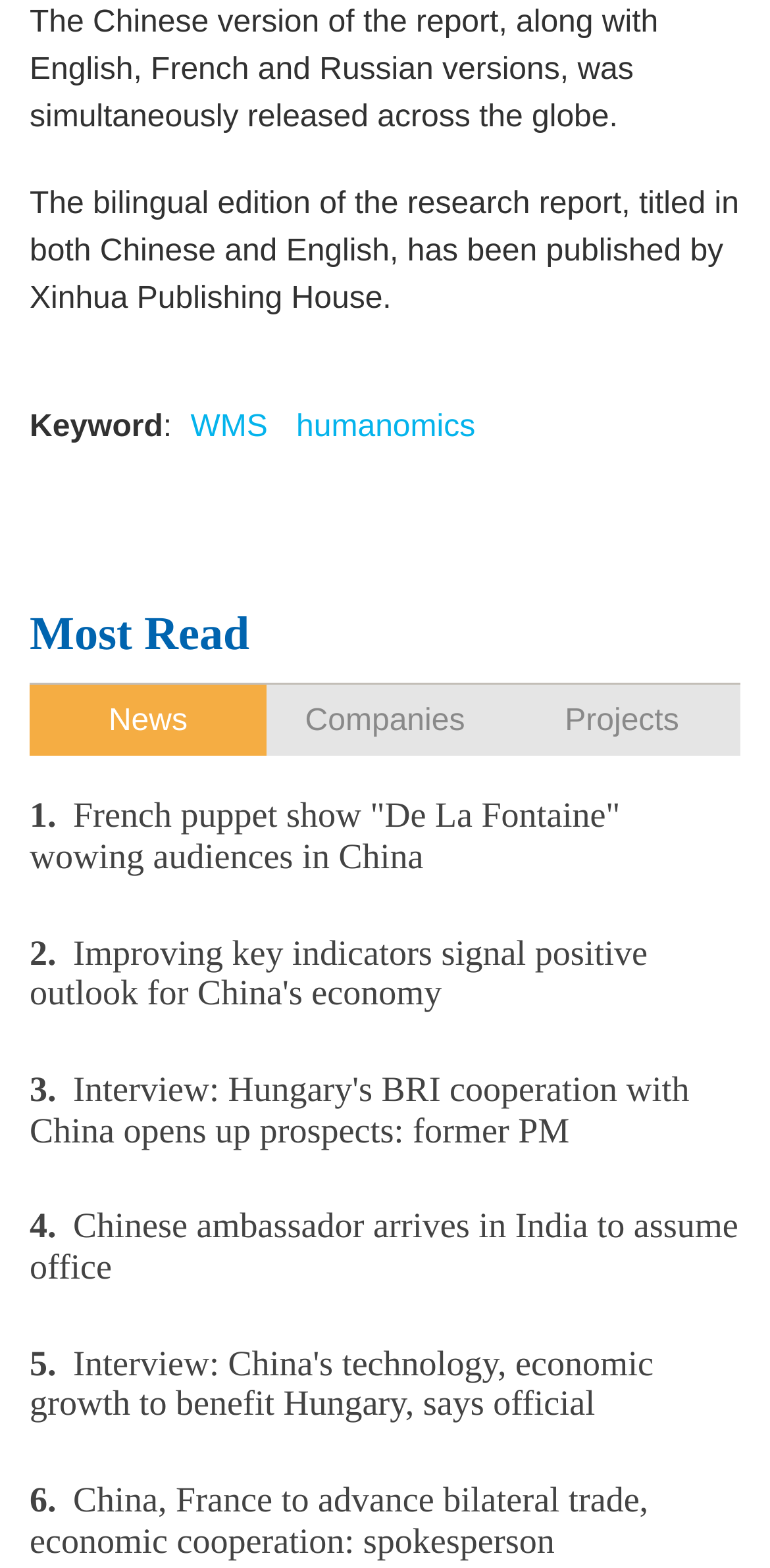What is the title of the first news article?
Please craft a detailed and exhaustive response to the question.

The title of the first news article can be found by looking at the link element under the first DescriptionList element. The text of this link element is 'French puppet show 'De La Fontaine' wowing audiences in China', which is the title of the first news article.